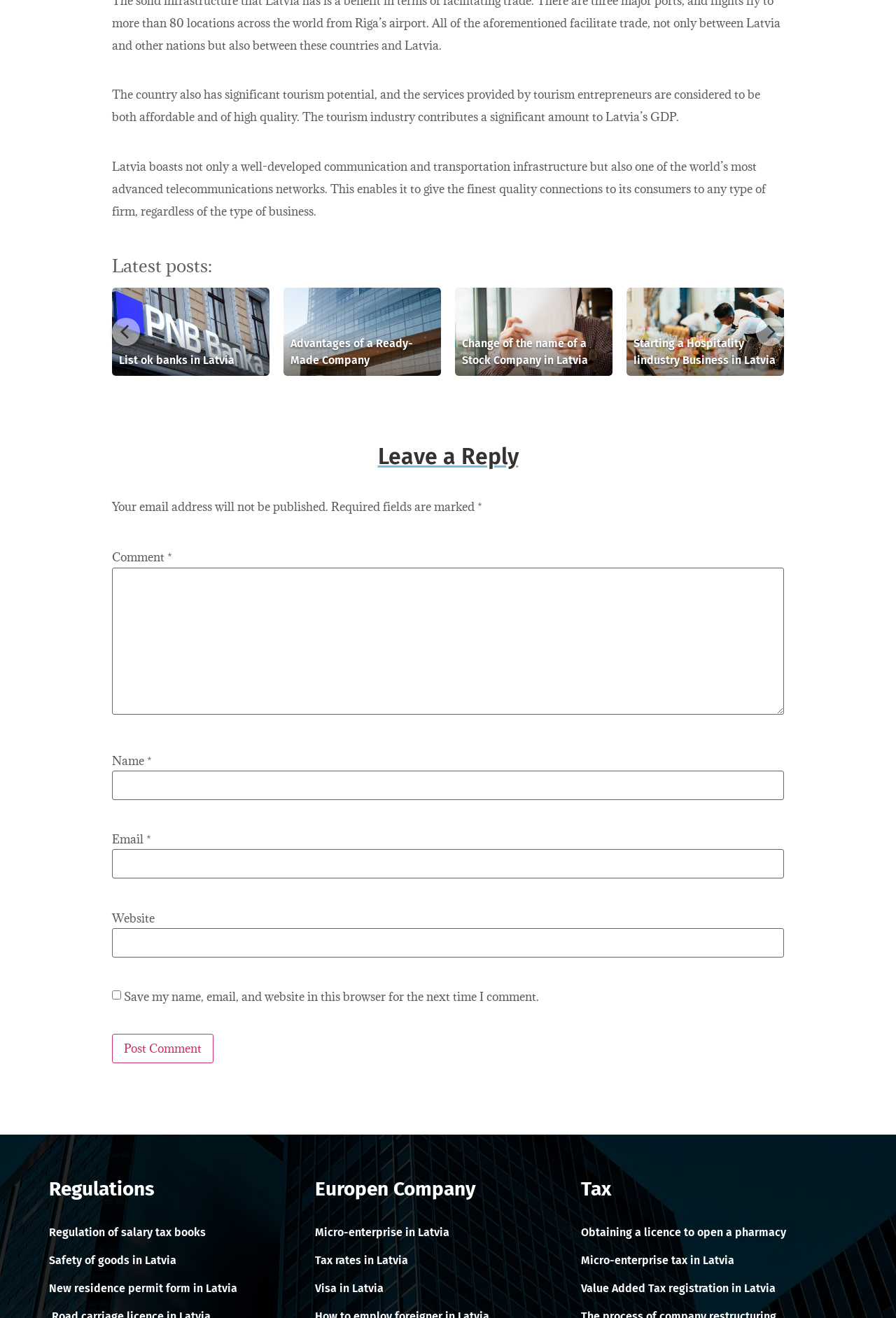Pinpoint the bounding box coordinates for the area that should be clicked to perform the following instruction: "Click on the 'Next' button".

[0.844, 0.241, 0.875, 0.262]